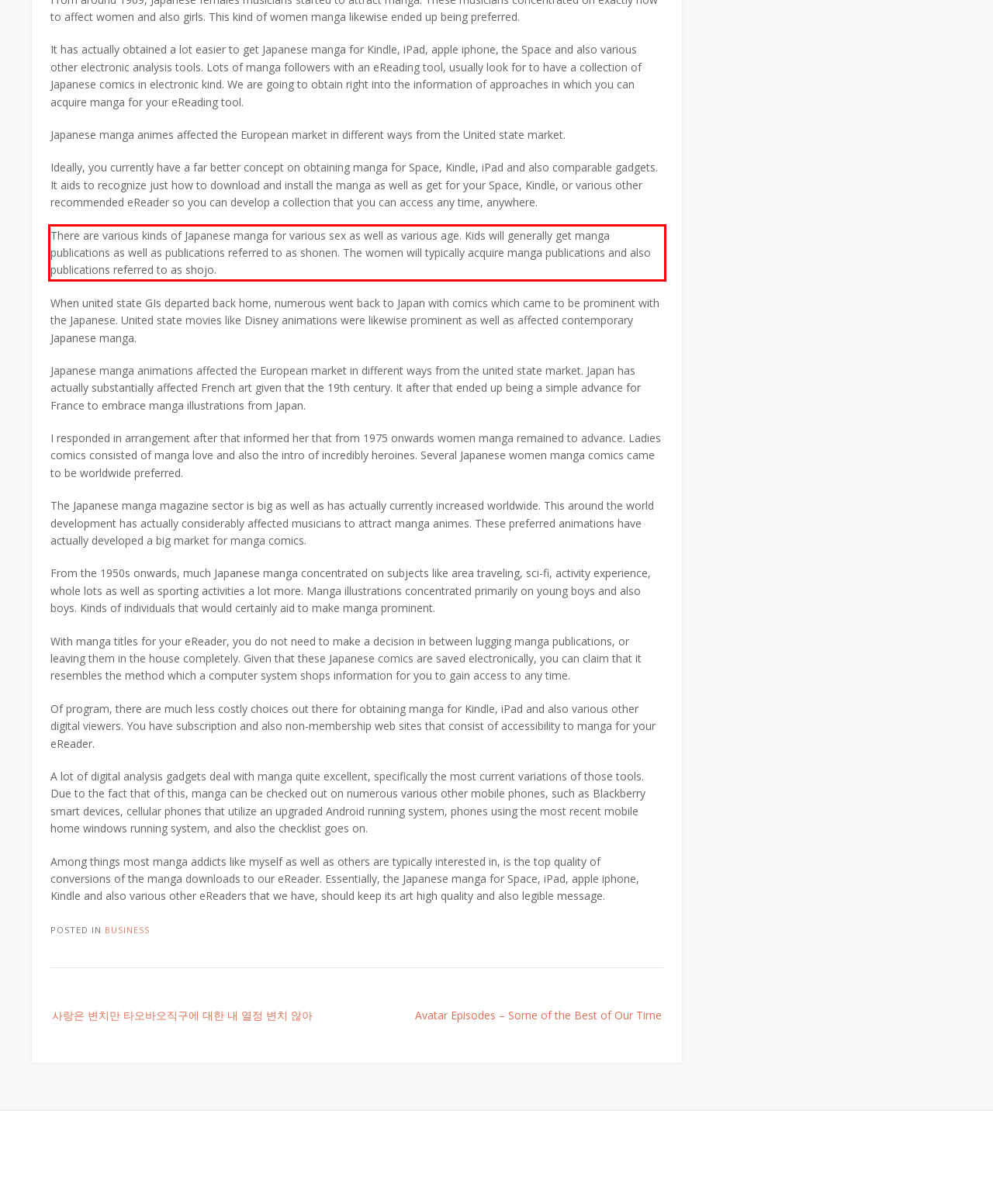Using the provided screenshot of a webpage, recognize the text inside the red rectangle bounding box by performing OCR.

There are various kinds of Japanese manga for various sex as well as various age. Kids will generally get manga publications as well as publications referred to as shonen. The women will typically acquire manga publications and also publications referred to as shojo.